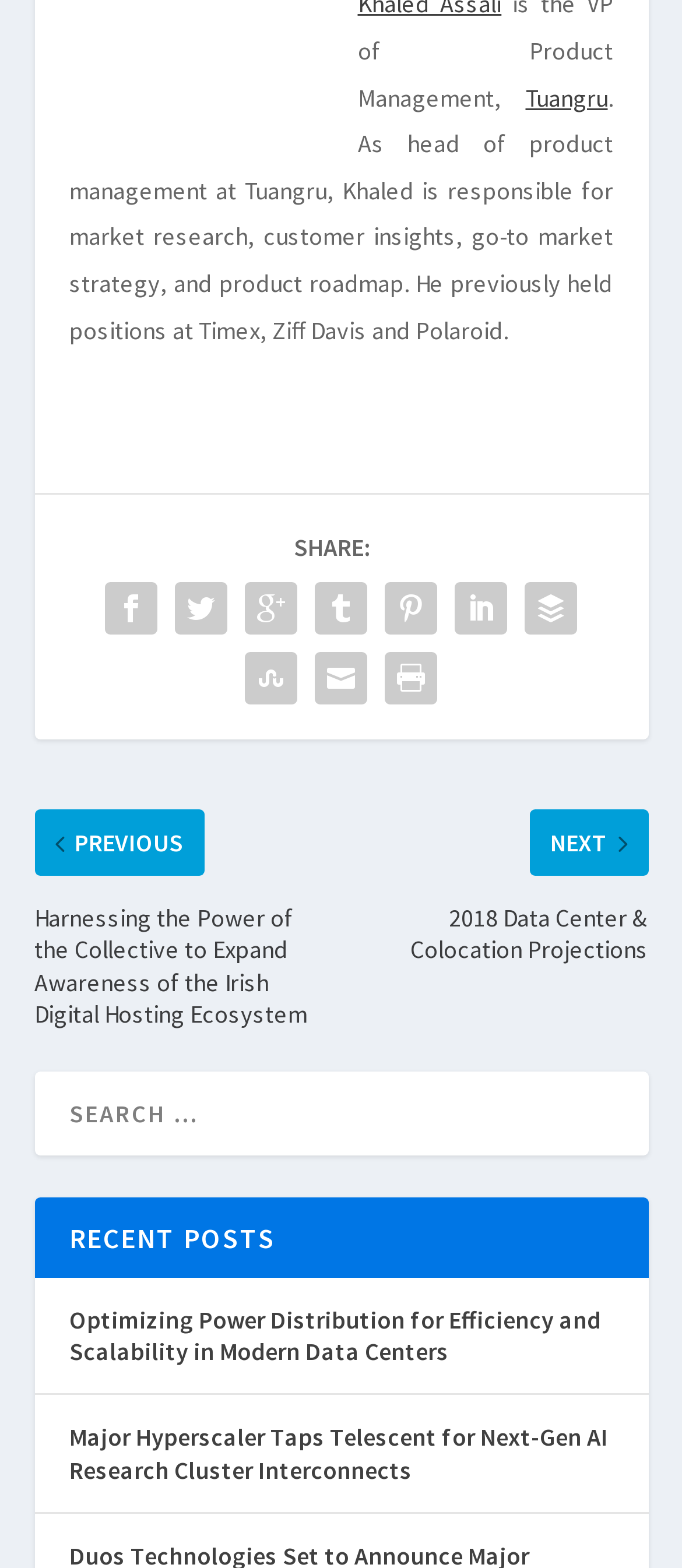Using the element description name="s" placeholder="Search …", predict the bounding box coordinates for the UI element. Provide the coordinates in (top-left x, top-left y, bottom-right x, bottom-right y) format with values ranging from 0 to 1.

[0.05, 0.683, 0.95, 0.737]